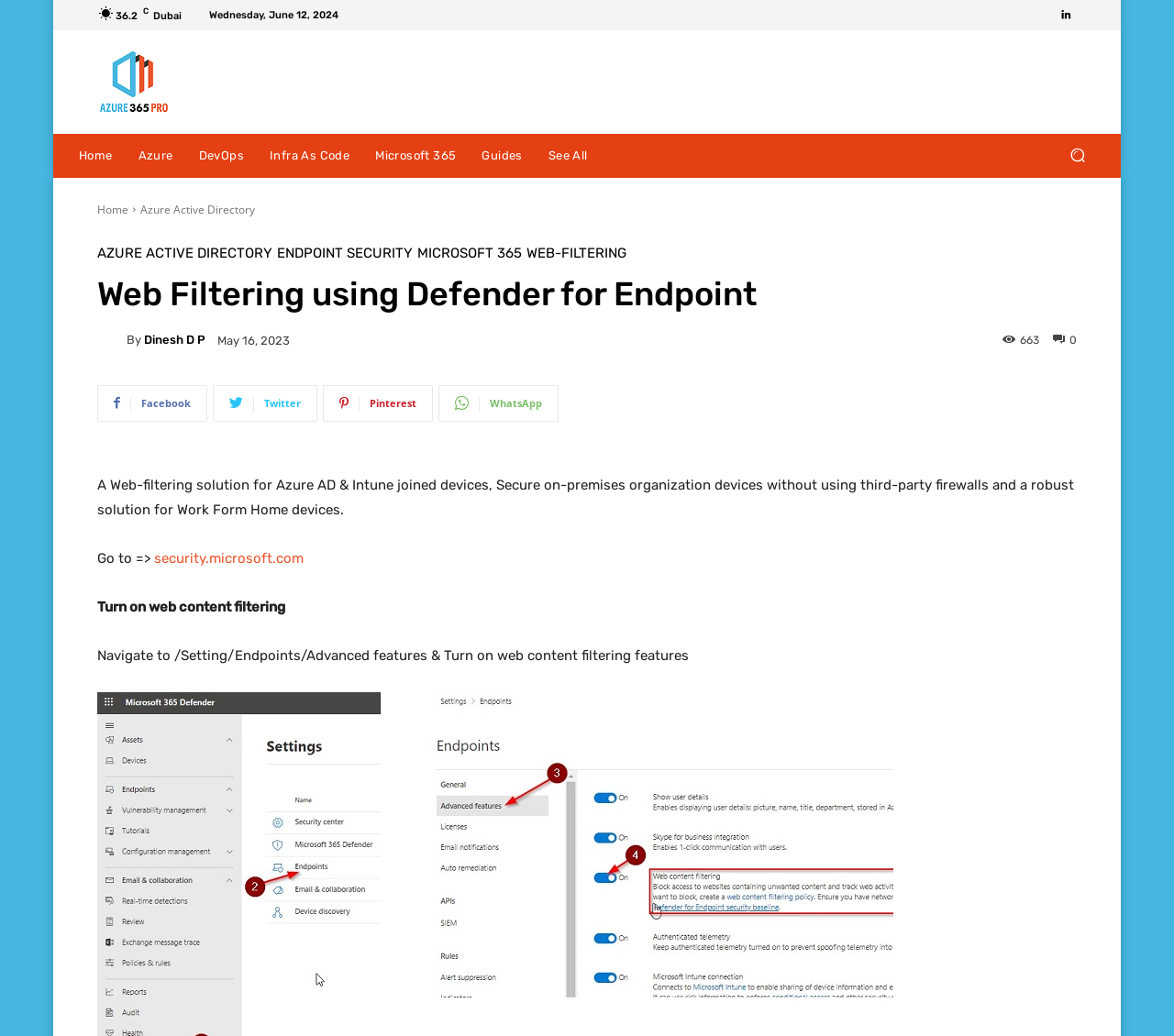Identify the bounding box coordinates of the element that should be clicked to fulfill this task: "Read the article by Dinesh D P". The coordinates should be provided as four float numbers between 0 and 1, i.e., [left, top, right, bottom].

[0.083, 0.317, 0.108, 0.34]